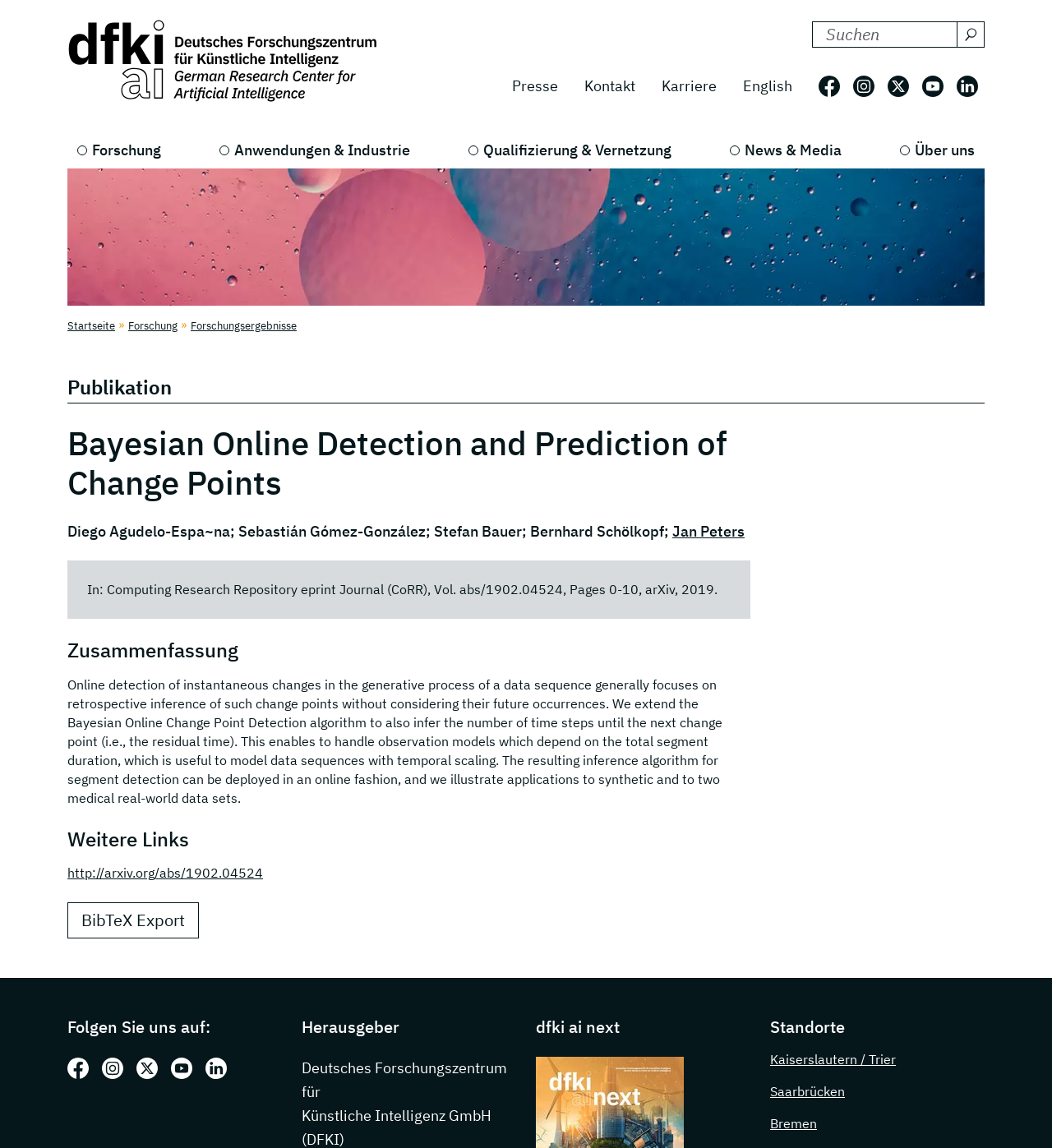Could you determine the bounding box coordinates of the clickable element to complete the instruction: "Click on the 'Home' link in the main menu"? Provide the coordinates as four float numbers between 0 and 1, i.e., [left, top, right, bottom].

None